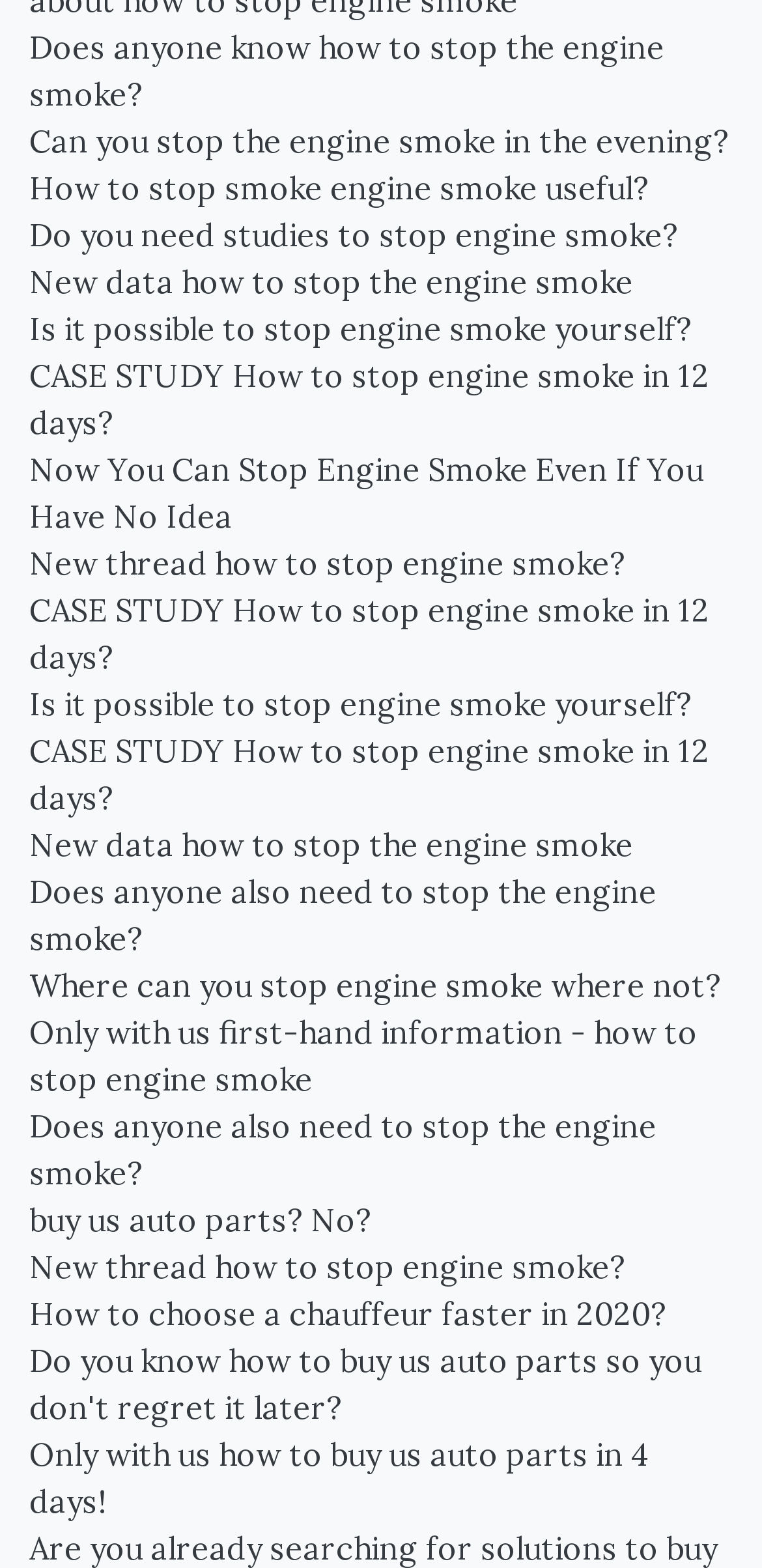How many links are there on this webpage?
Please provide a single word or phrase as your answer based on the image.

24